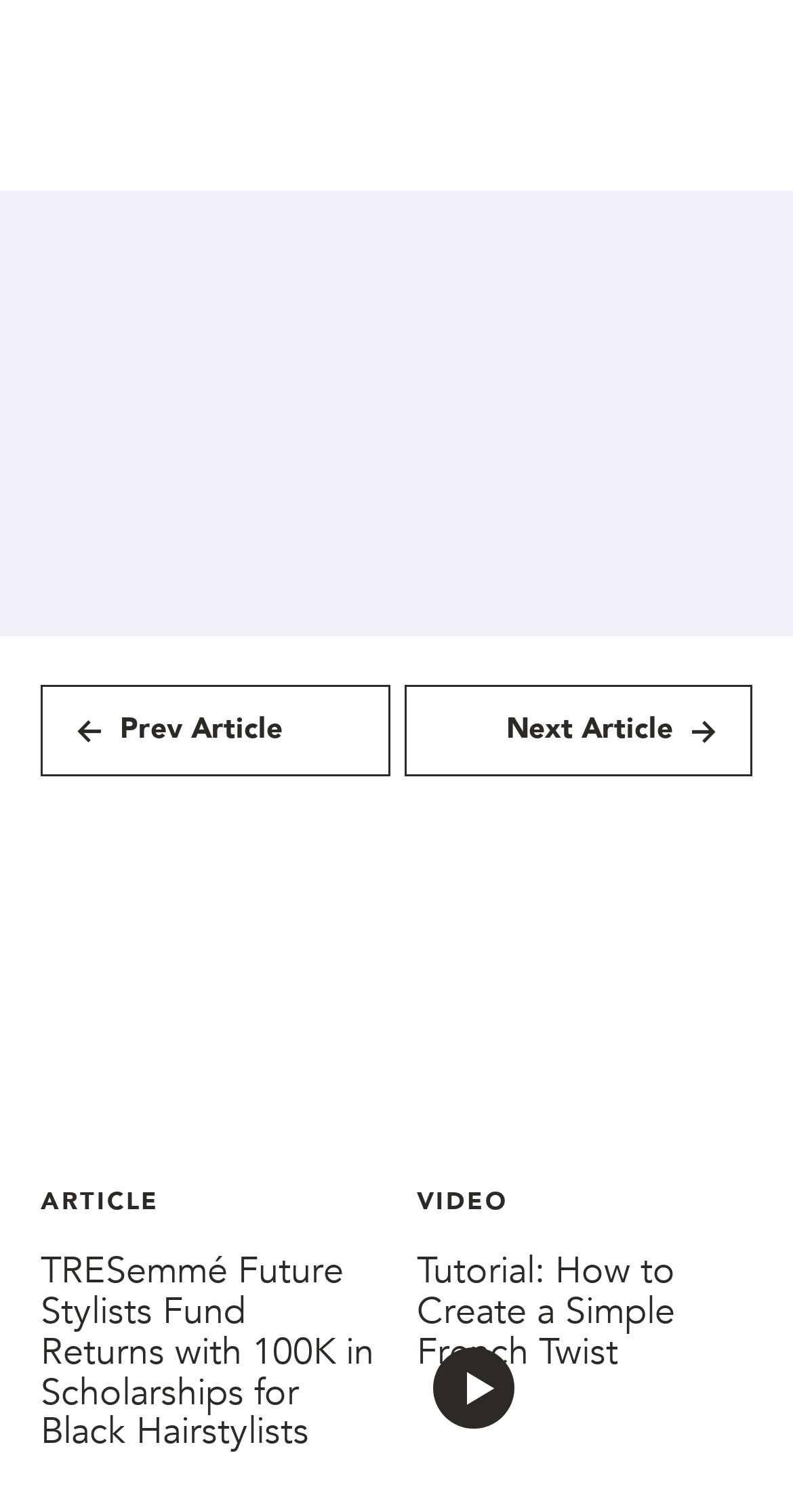Locate the bounding box coordinates of the area you need to click to fulfill this instruction: 'Read about All Hair Types'. The coordinates must be in the form of four float numbers ranging from 0 to 1: [left, top, right, bottom].

[0.051, 0.514, 0.318, 0.544]